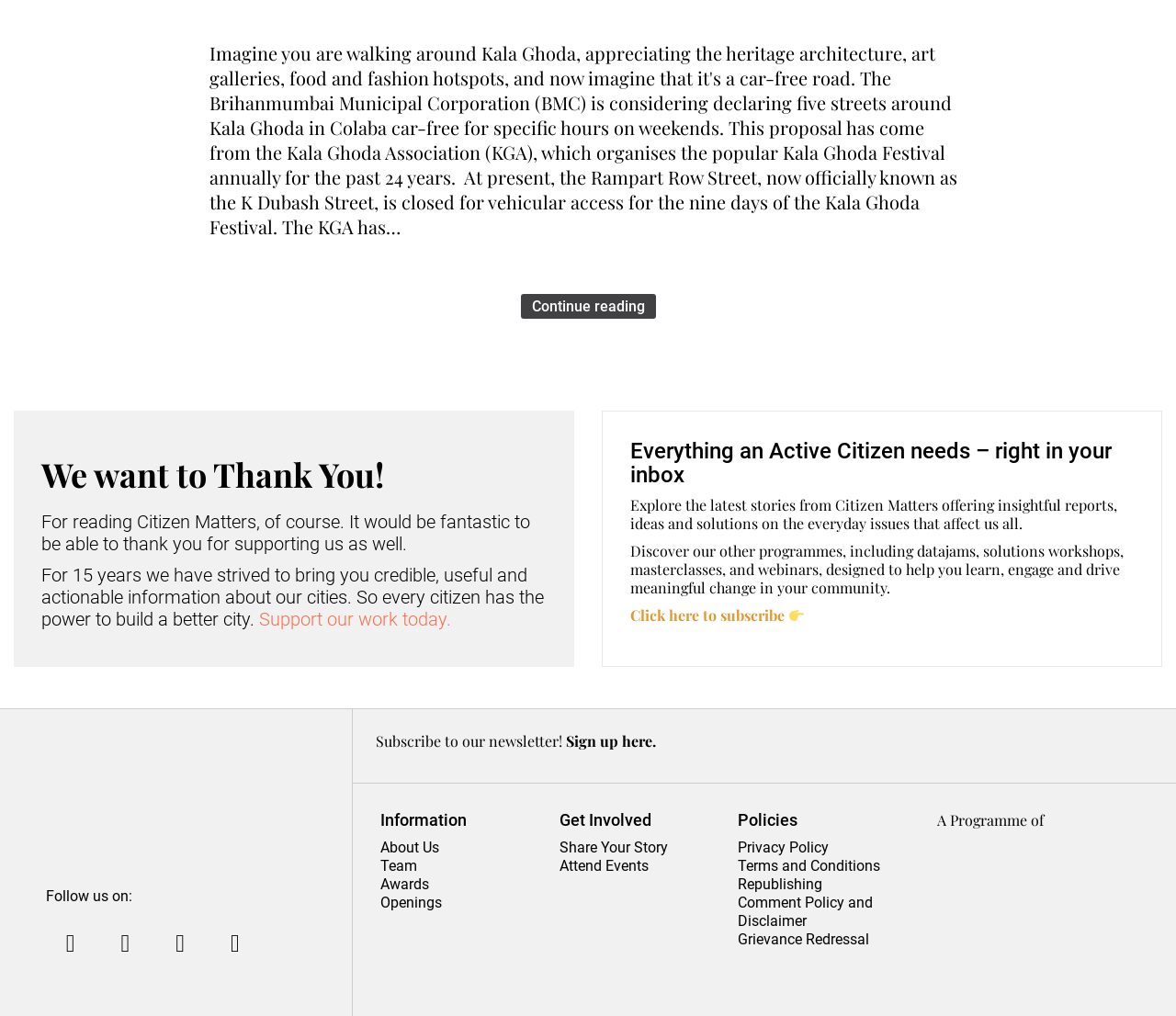What is the main purpose of the webpage?
Refer to the image and provide a concise answer in one word or phrase.

Supporting Citizen Matters